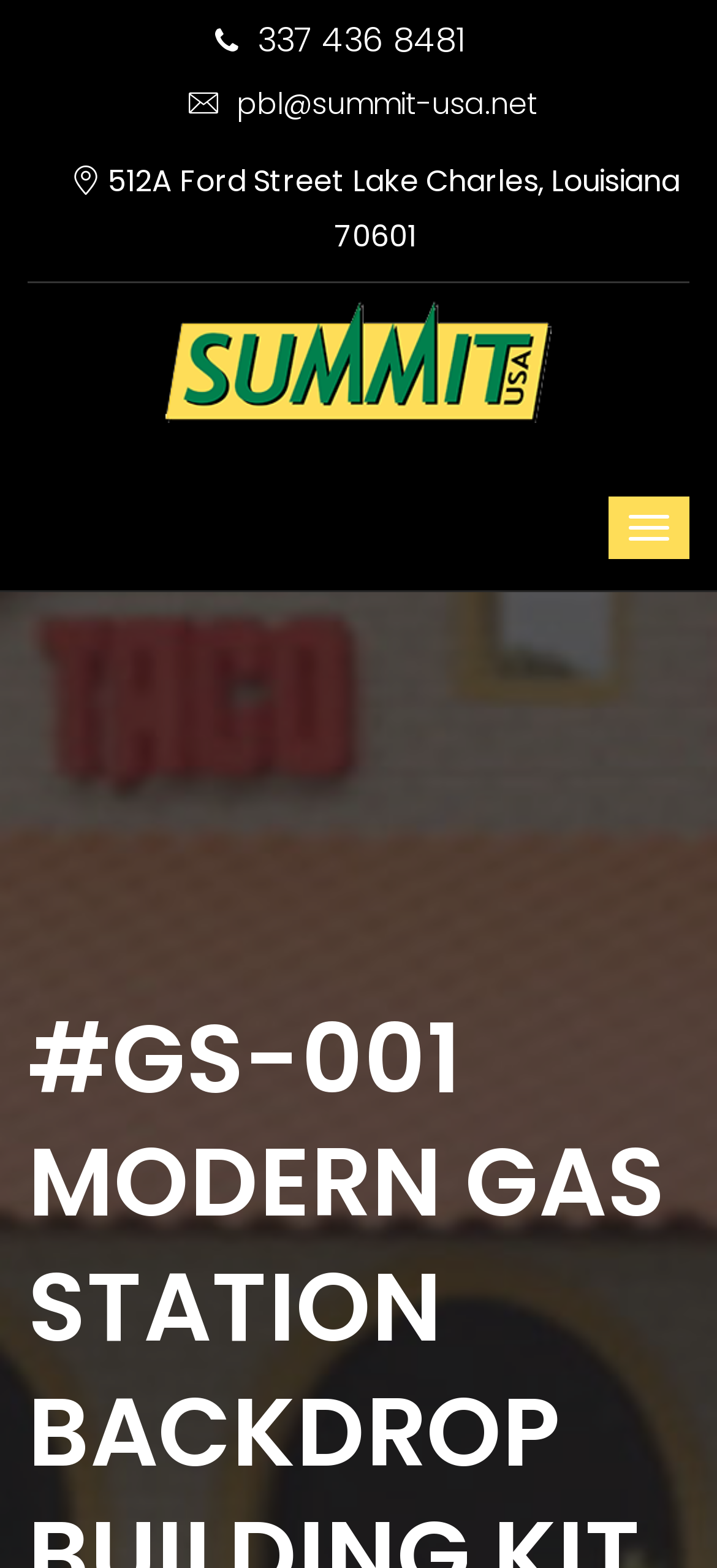Identify and provide the text content of the webpage's primary headline.

#GS-001 MODERN GAS STATION BACKDROP BUILDING KIT IN HO SCALE